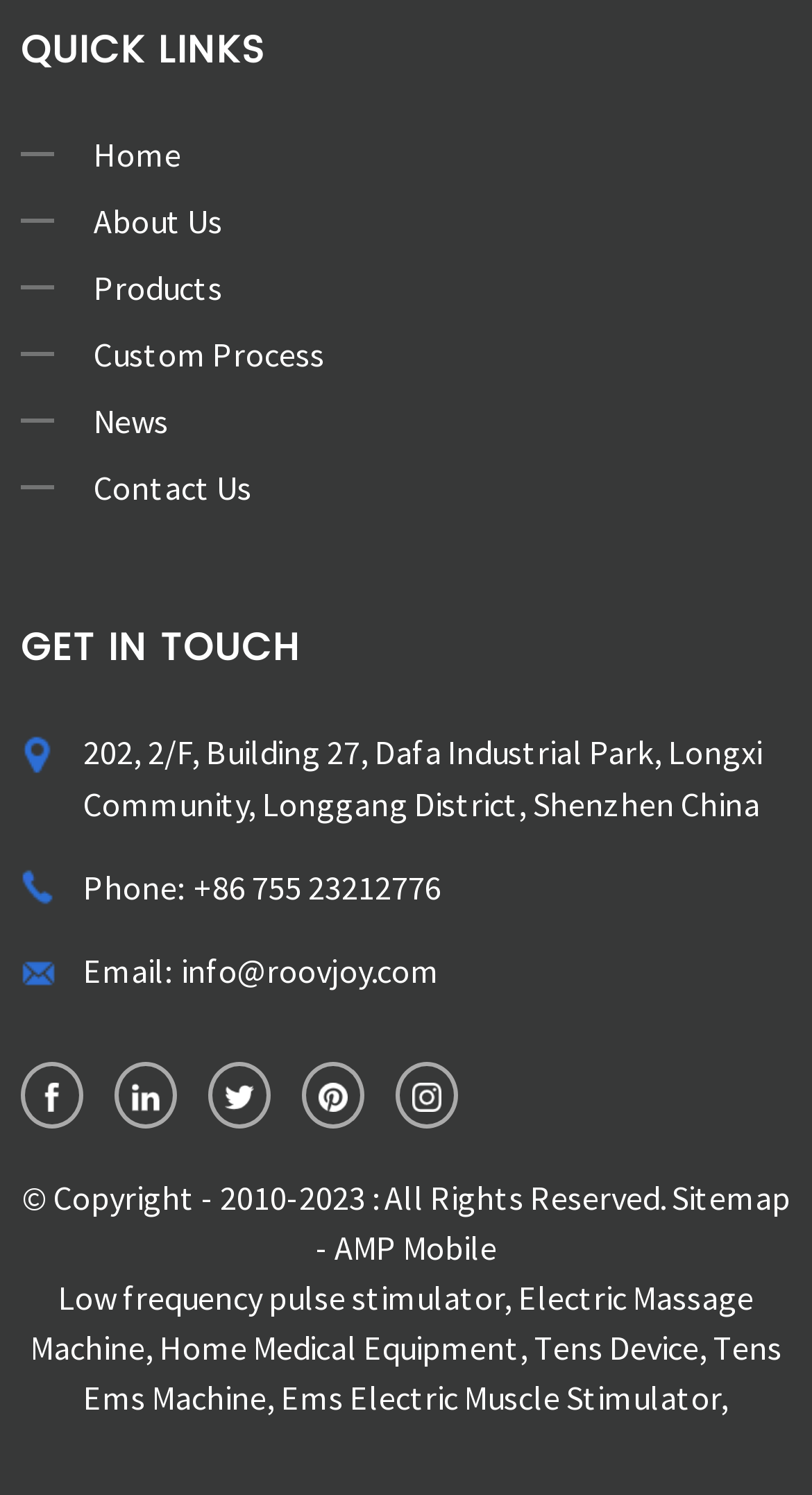Identify the bounding box coordinates of the part that should be clicked to carry out this instruction: "View Contact Us".

[0.026, 0.309, 0.974, 0.342]